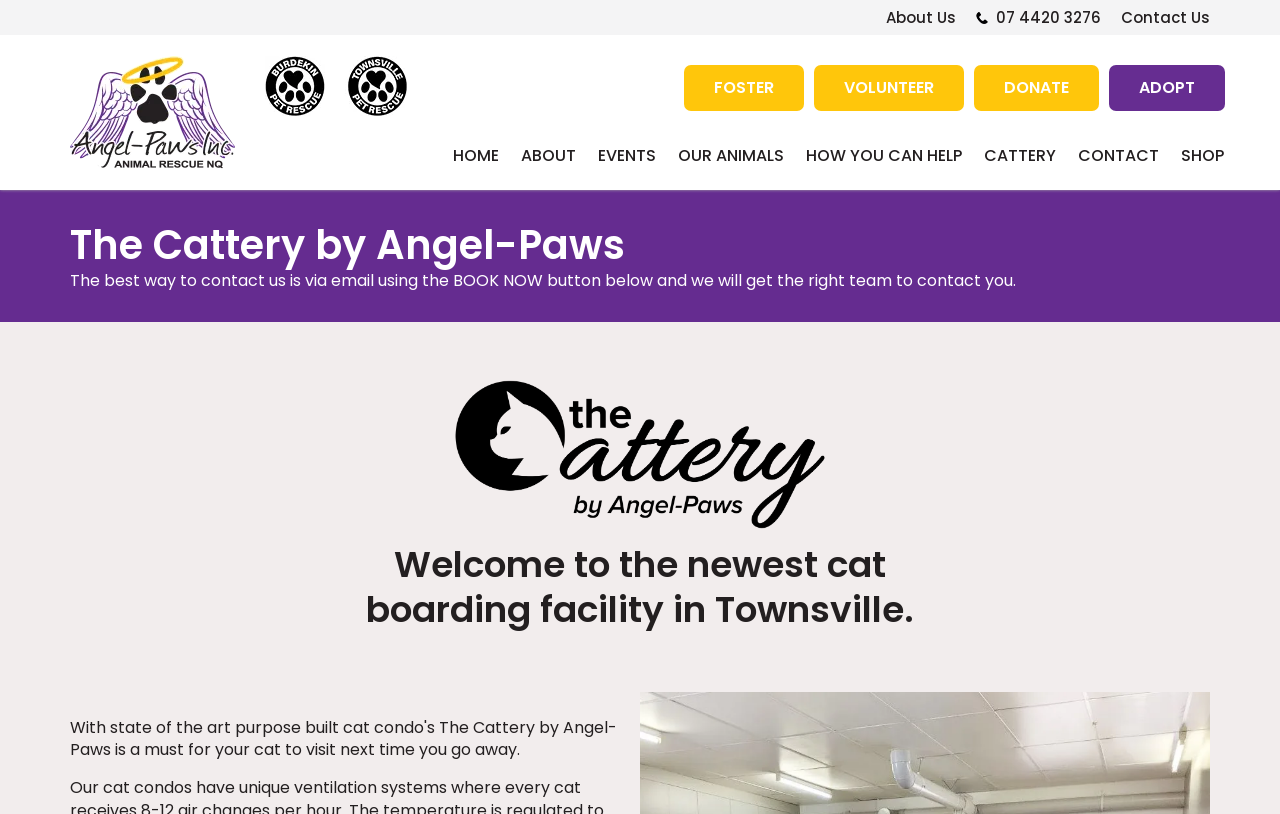What can I do to help the organization?
Refer to the screenshot and answer in one word or phrase.

Foster, Volunteer, Donate, Adopt